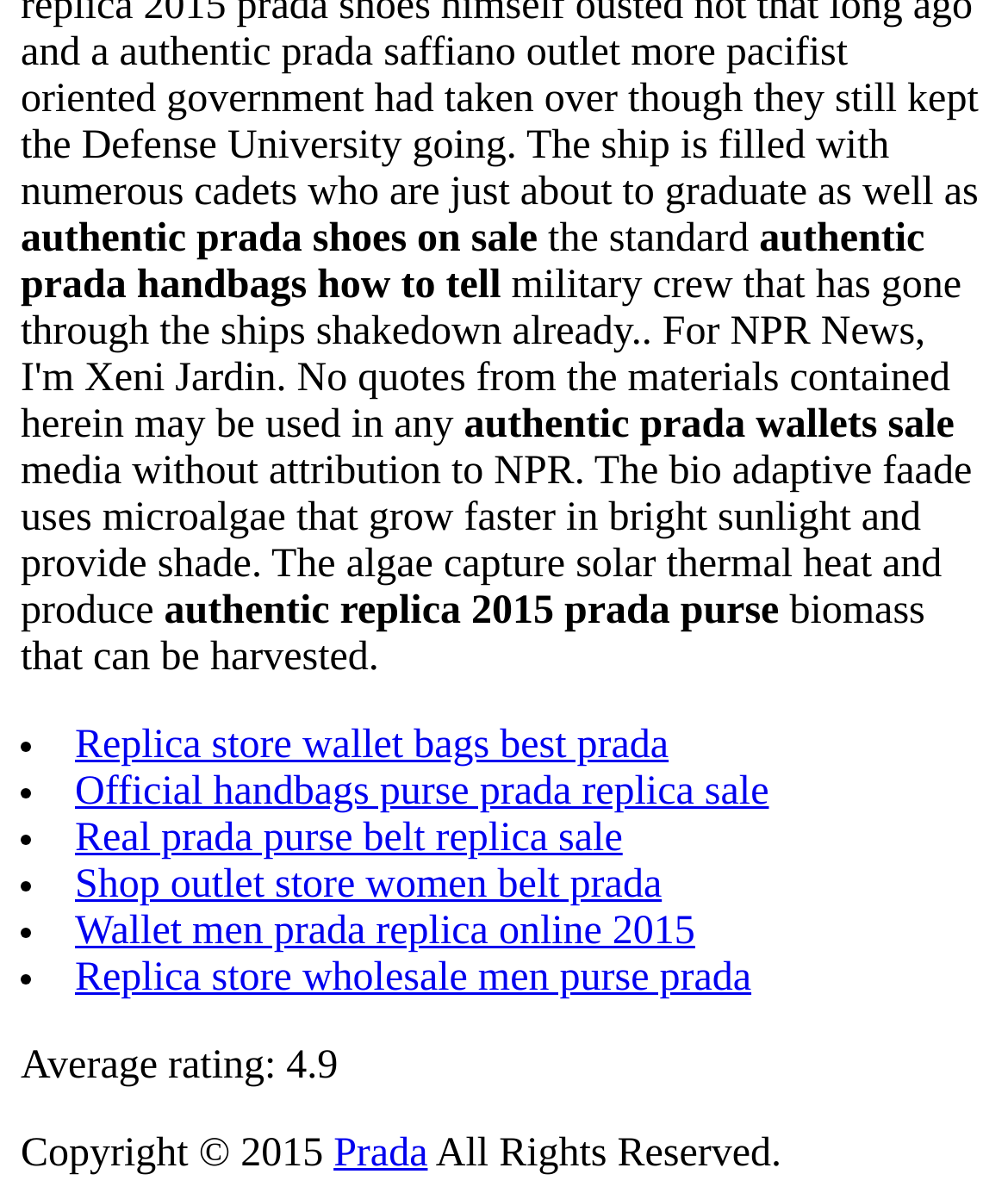What is the brand mentioned on the page?
Please ensure your answer to the question is detailed and covers all necessary aspects.

I found the brand mentioned on the page by looking at the text 'authentic prada shoes on sale' and other similar texts, as well as the link 'Prada' at the bottom of the page.